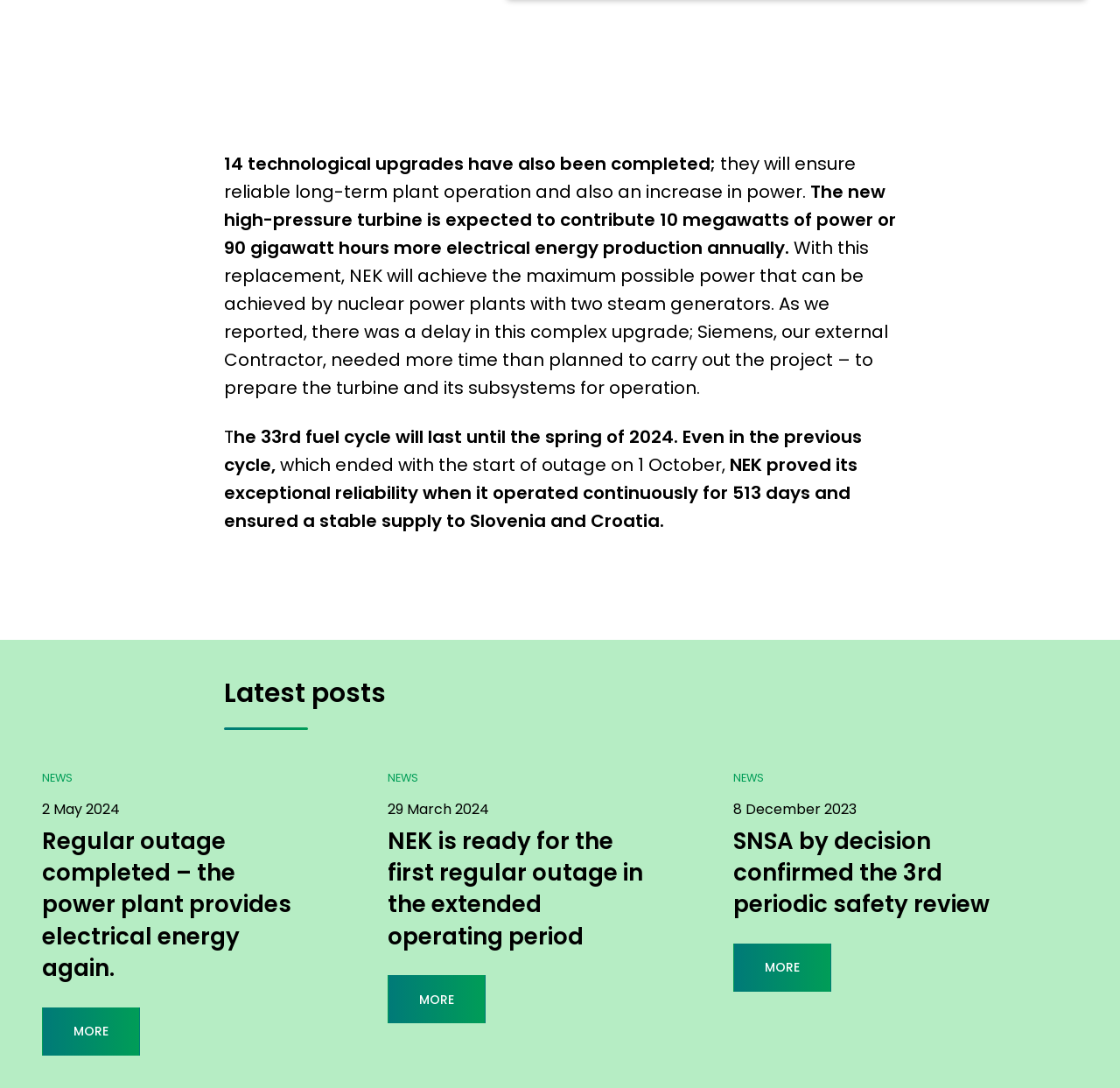What is the date of the latest news post? Examine the screenshot and reply using just one word or a brief phrase.

2 May 2024